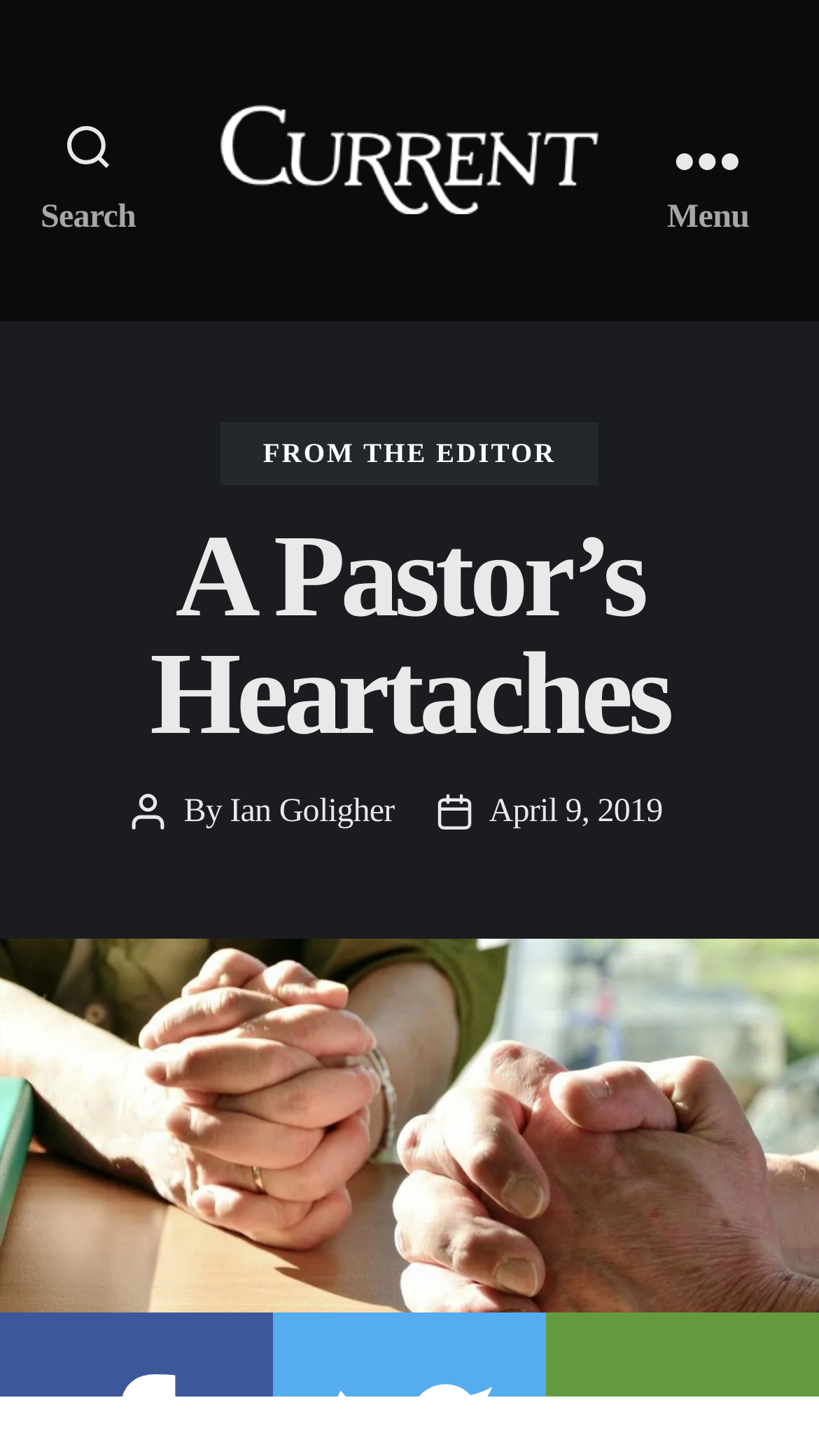Locate the heading on the webpage and return its text.

A Pastor’s Heartaches